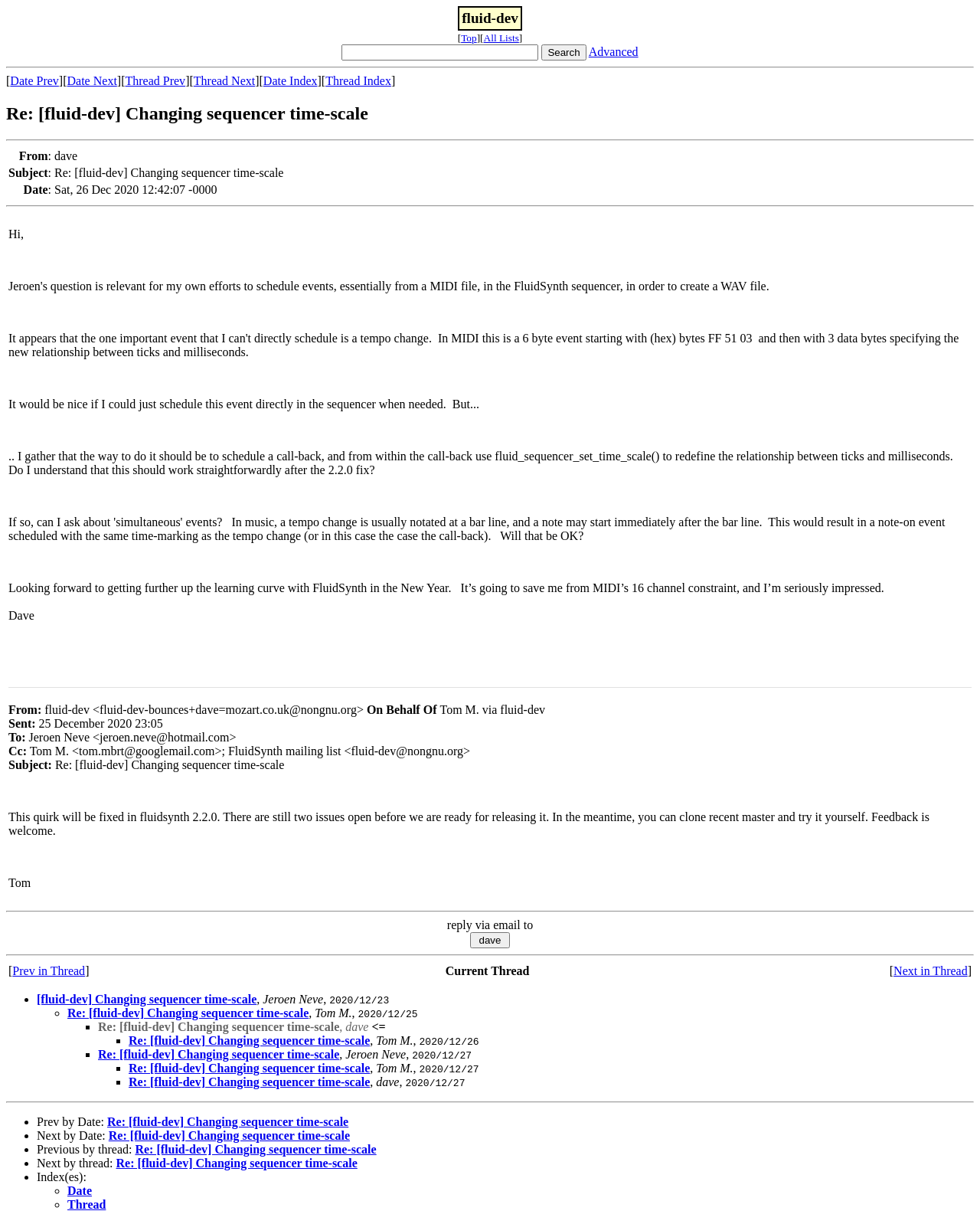Please find the bounding box coordinates of the element that must be clicked to perform the given instruction: "Search in the forum". The coordinates should be four float numbers from 0 to 1, i.e., [left, top, right, bottom].

[0.349, 0.036, 0.55, 0.049]